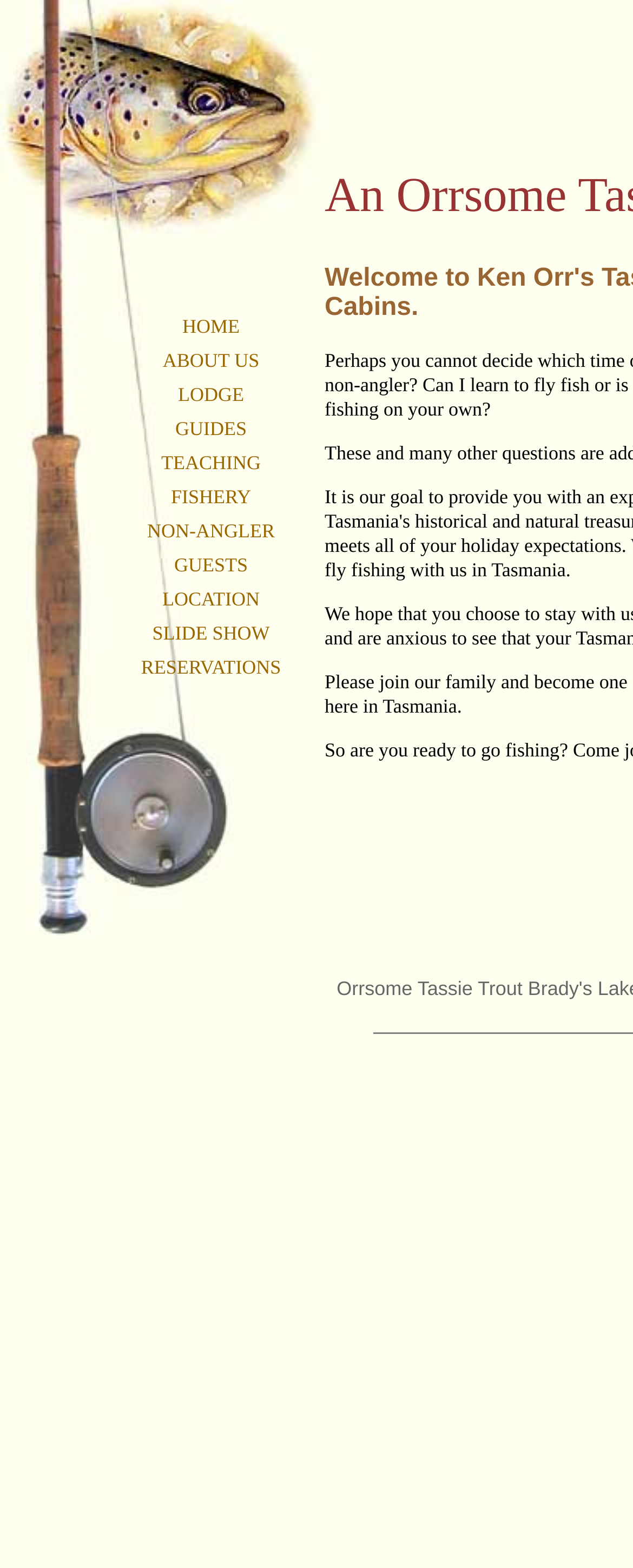Please examine the image and answer the question with a detailed explanation:
What is the purpose of the image on the top left?

The image is located at the top left of the webpage, and it does not have any OCR text or element description. This suggests that the image is likely used for decoration or as a logo for the website, rather than conveying any specific information.